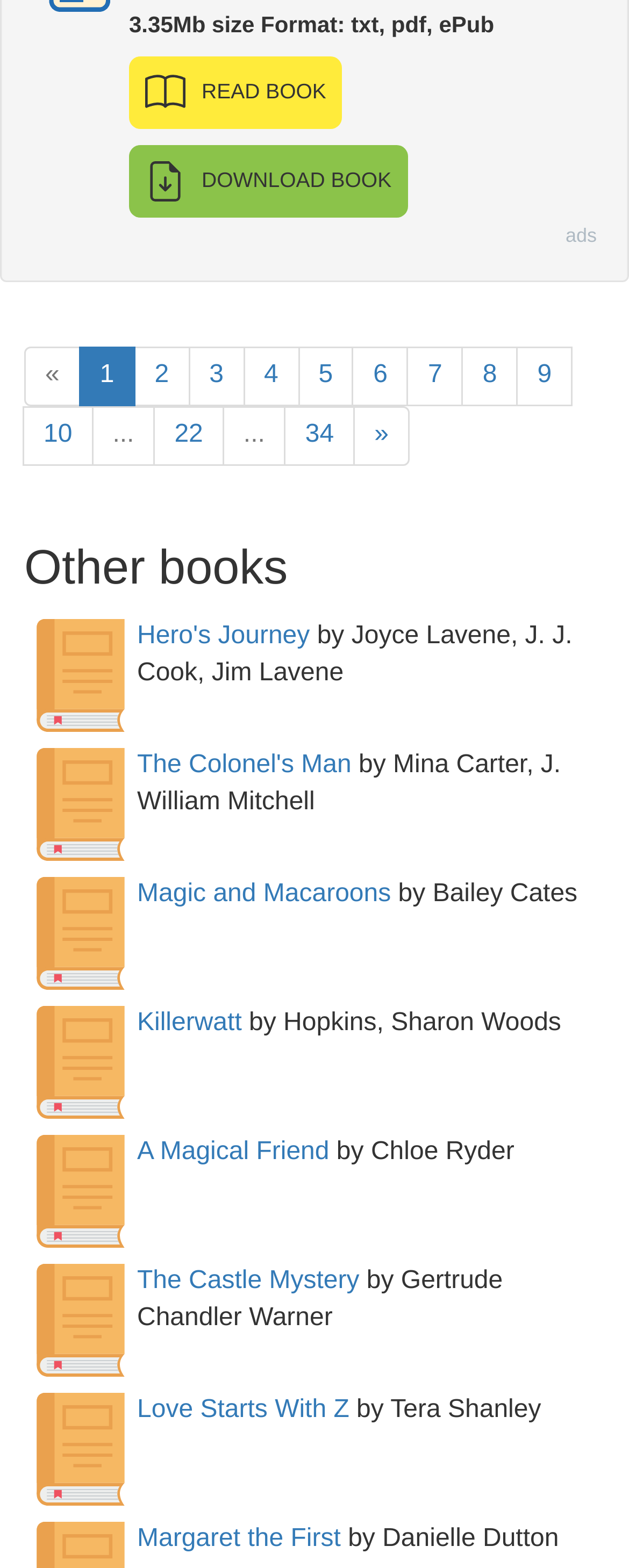Locate the bounding box of the user interface element based on this description: "Love Starts With Z".

[0.218, 0.891, 0.555, 0.908]